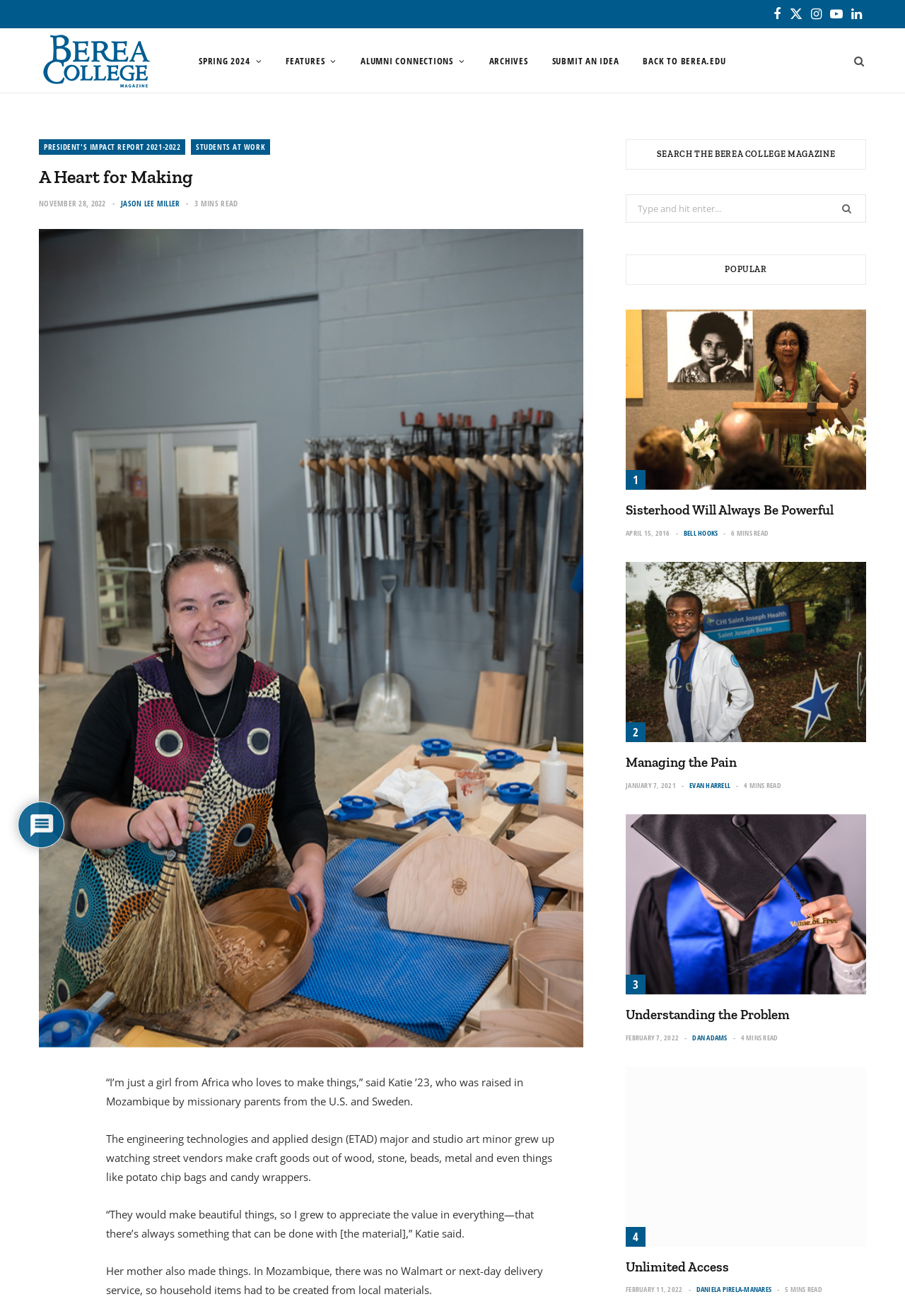Generate a comprehensive description of the webpage content.

This webpage is the Berea College Magazine, with a focus on a heart for making. At the top right corner, there are five social media links: Facebook, Twitter, Instagram, YouTube, and LinkedIn. Below these links, there is a navigation menu with links to Berea College Magazine, SPRING 2024, FEATURES, ALUMNI CONNECTIONS, ARCHIVES, SUBMIT AN IDEA, and BACK TO BEREA.EDU.

The main content of the page is divided into two sections. On the left side, there is a header section with a link to the President's Impact Report 2021-2022, STUDENTS AT WORK, and A Heart for Making, which is the title of the featured article. Below the title, there is a link to NOVEMBER 28, 2022, and the author's name, JASON LEE MILLER. The article's content is summarized in three paragraphs, with a photograph of Katie with a handicrafted broom.

On the right side, there is a search bar with a button to search the Berea College Magazine. Below the search bar, there is a section titled POPULAR, which features three articles with images, headings, and links to read more. Each article has a title, date, author, and a "MINS READ" indicator.

At the bottom of the page, there are social media links again, and a SHARE button.